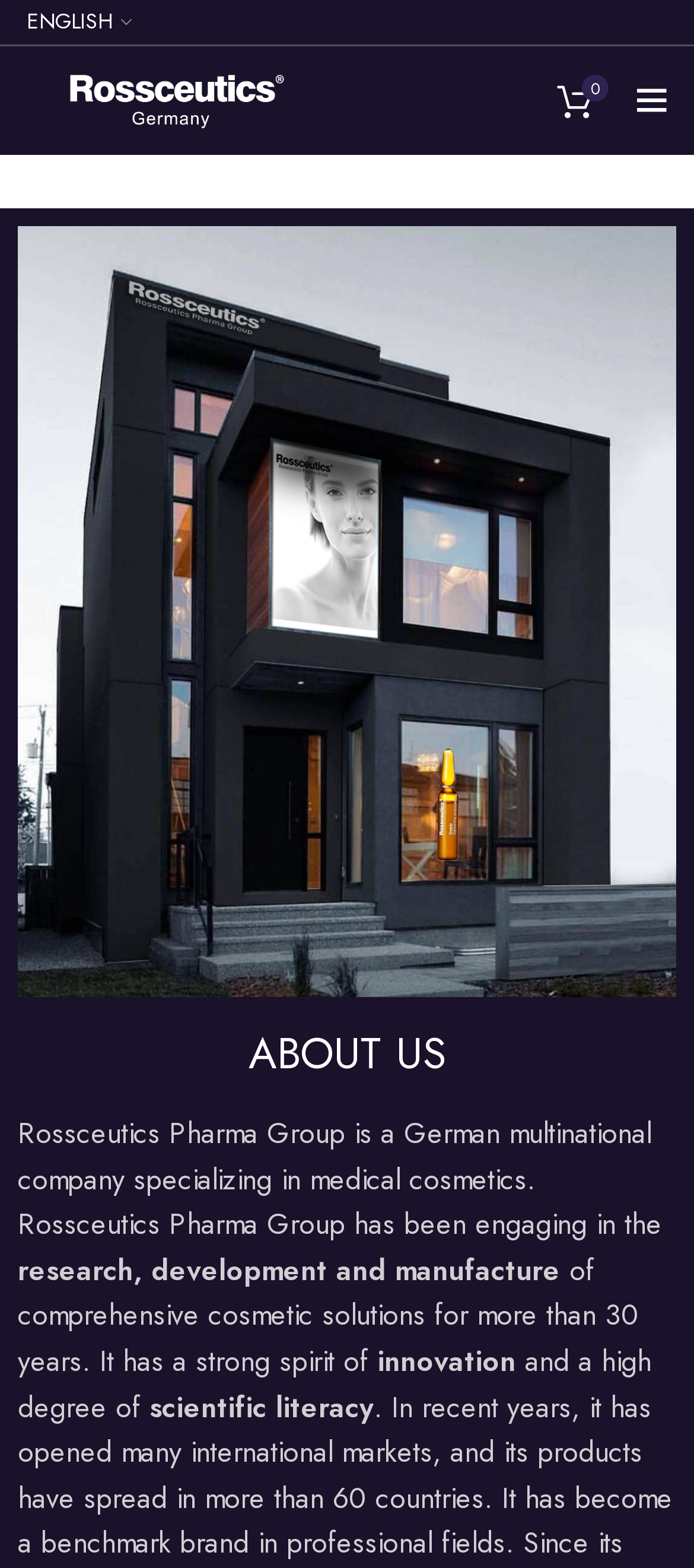How many years has the company been in business?
From the screenshot, provide a brief answer in one word or phrase.

More than 30 years